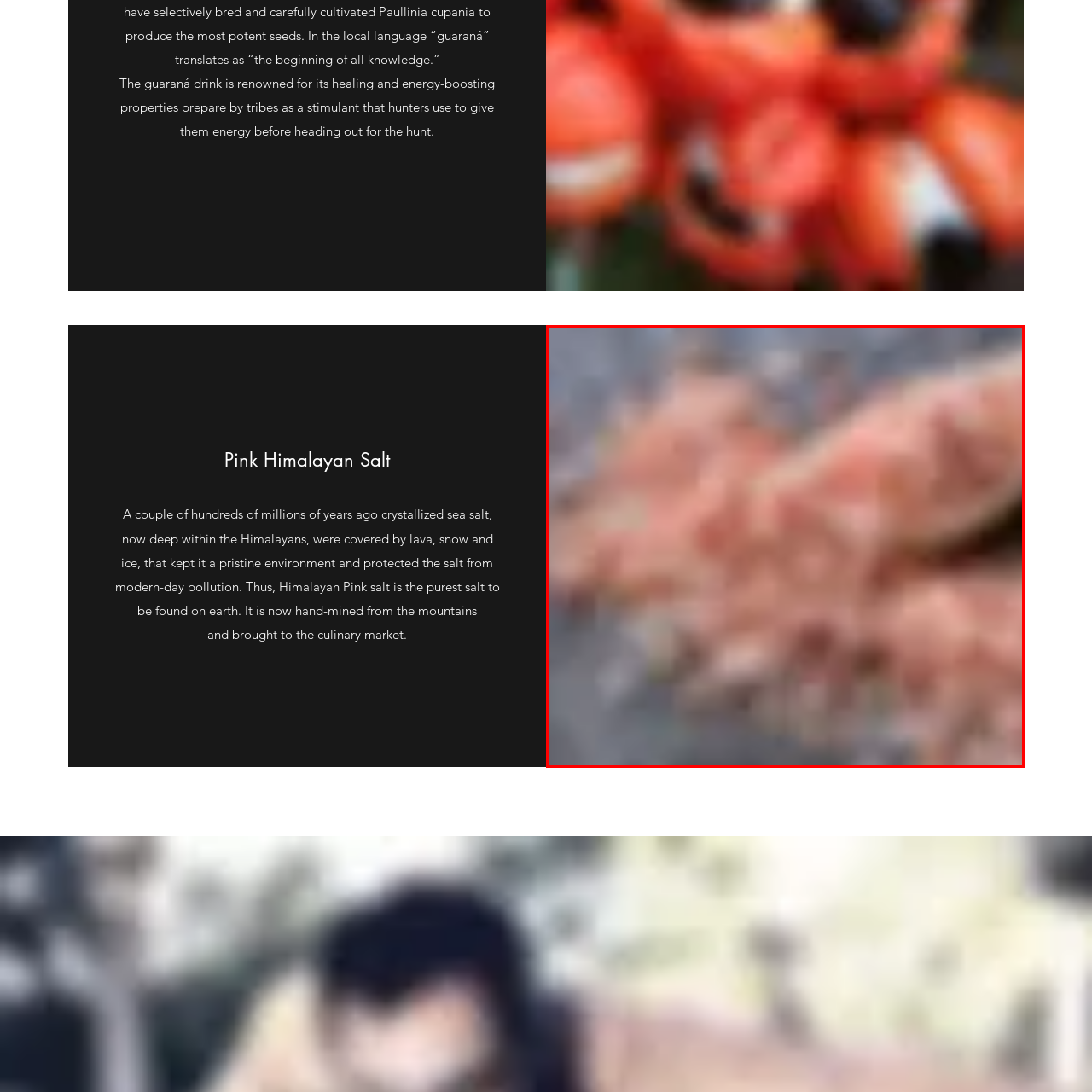Observe the area inside the red box, What is the texture of the salt? Respond with a single word or phrase.

Fine granules